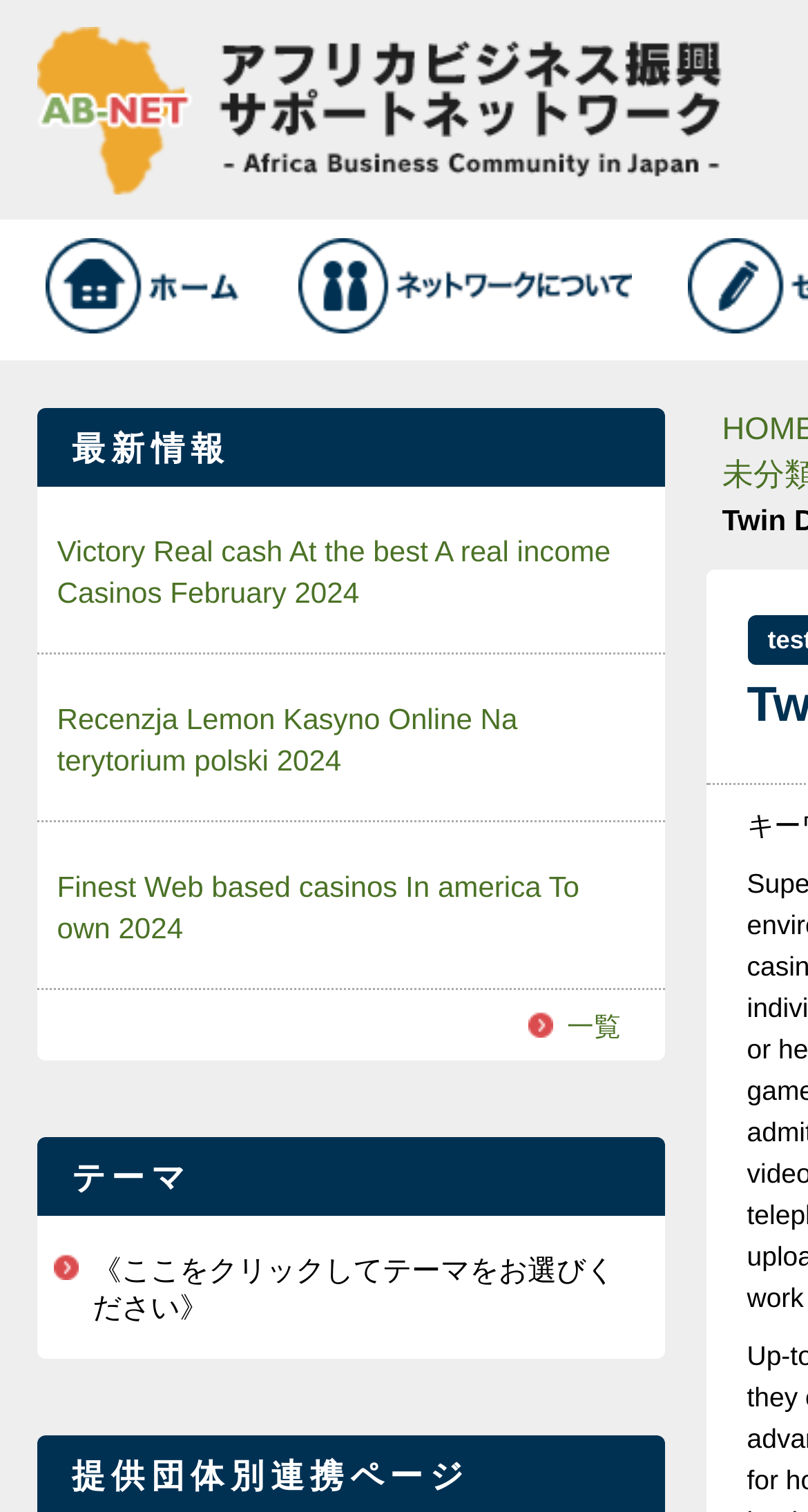How many links are there under the '最新情報' heading?
Provide a detailed answer to the question using information from the image.

I counted the number of link elements that are children of the heading element with the text '最新情報'. There are three links: 'Victory Real cash At the best A real income Casinos February 2024', 'Recenzja Lemon Kasyno Online Na terytorium polski 2024', and 'Finest Web based casinos In america To own 2024'.